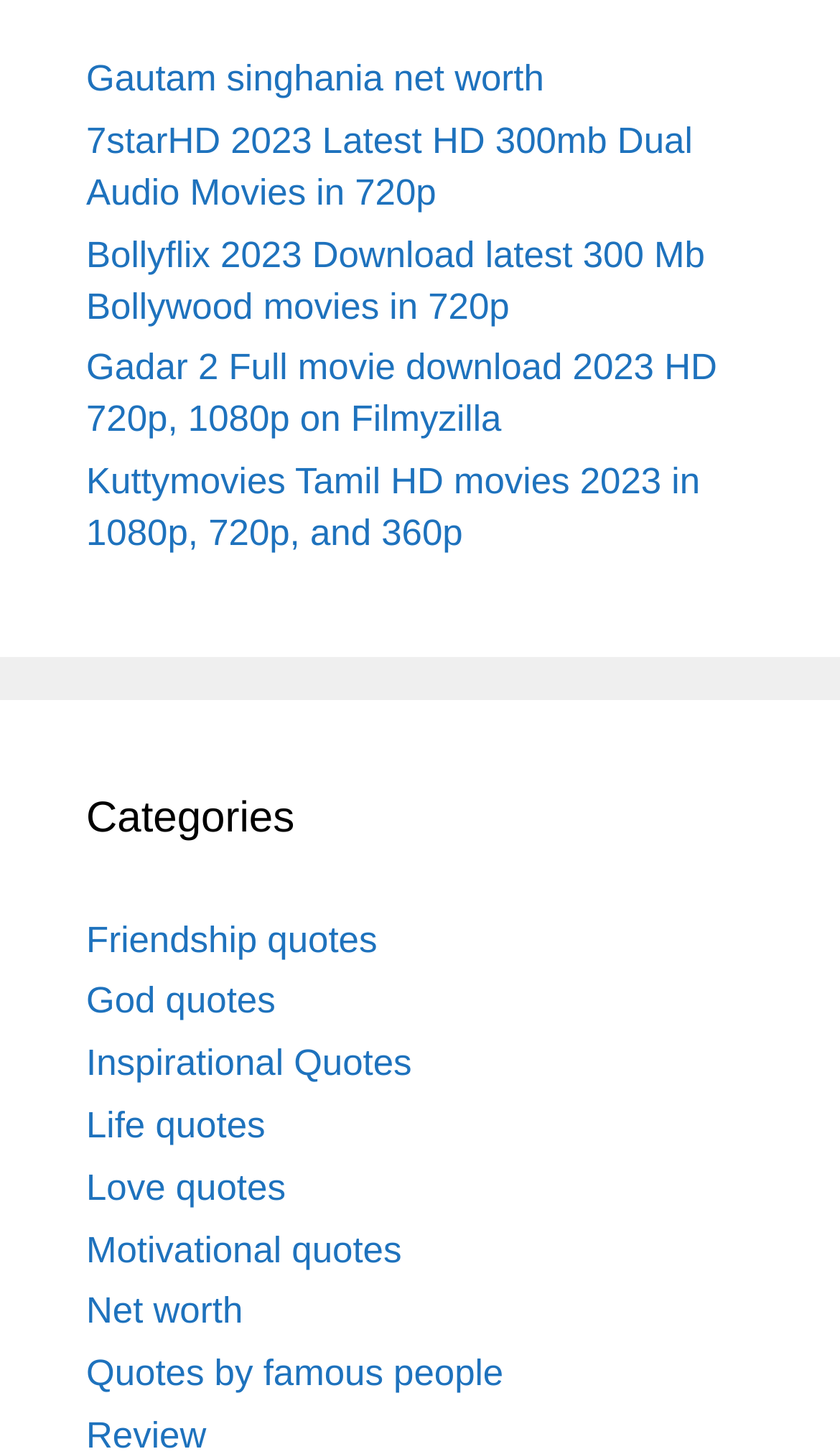Please specify the bounding box coordinates of the clickable section necessary to execute the following command: "View Gautam Singhania's net worth".

[0.103, 0.041, 0.648, 0.069]